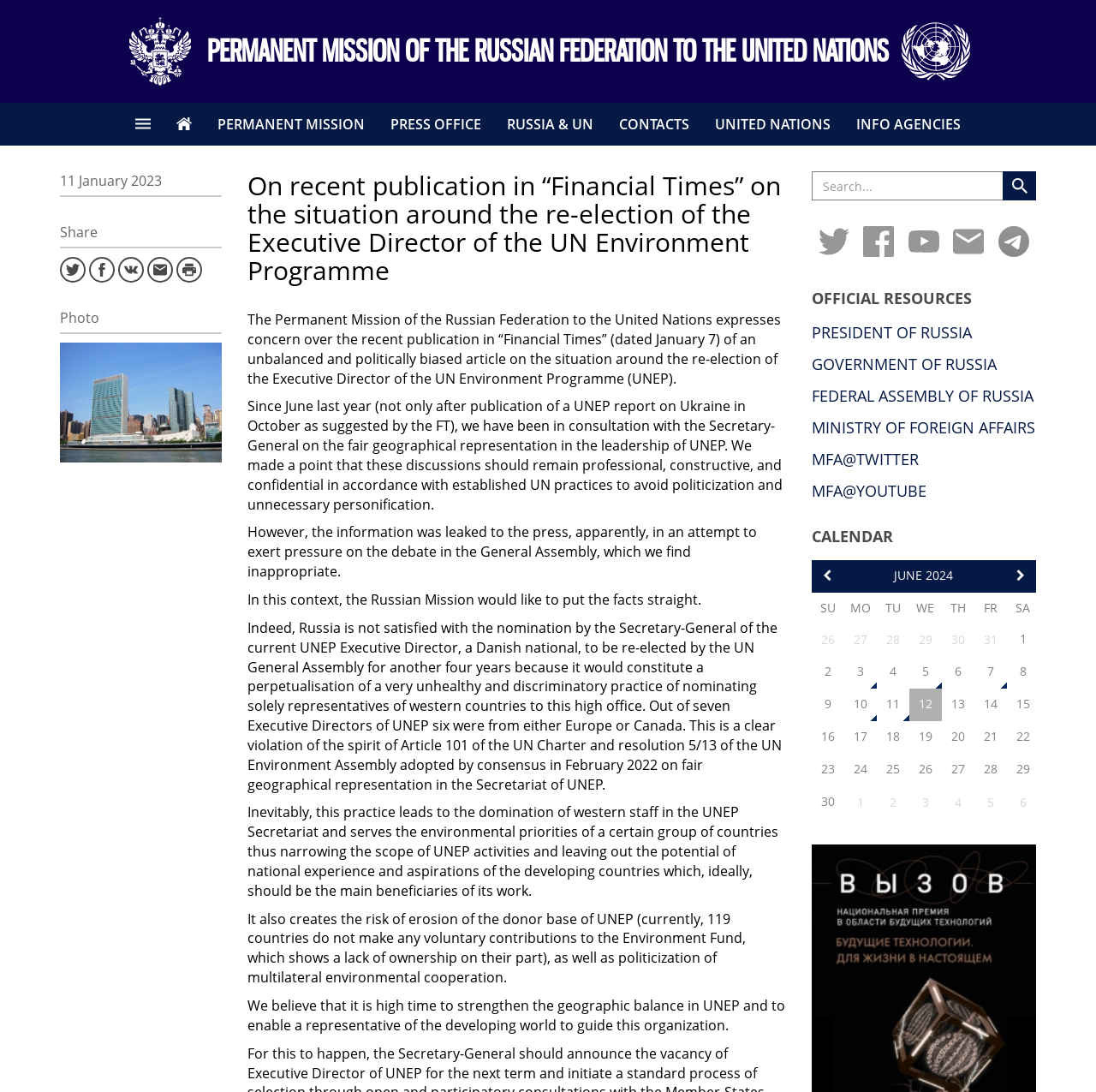Specify the bounding box coordinates of the element's region that should be clicked to achieve the following instruction: "Share the article on Twitter". The bounding box coordinates consist of four float numbers between 0 and 1, in the format [left, top, right, bottom].

[0.055, 0.235, 0.078, 0.259]